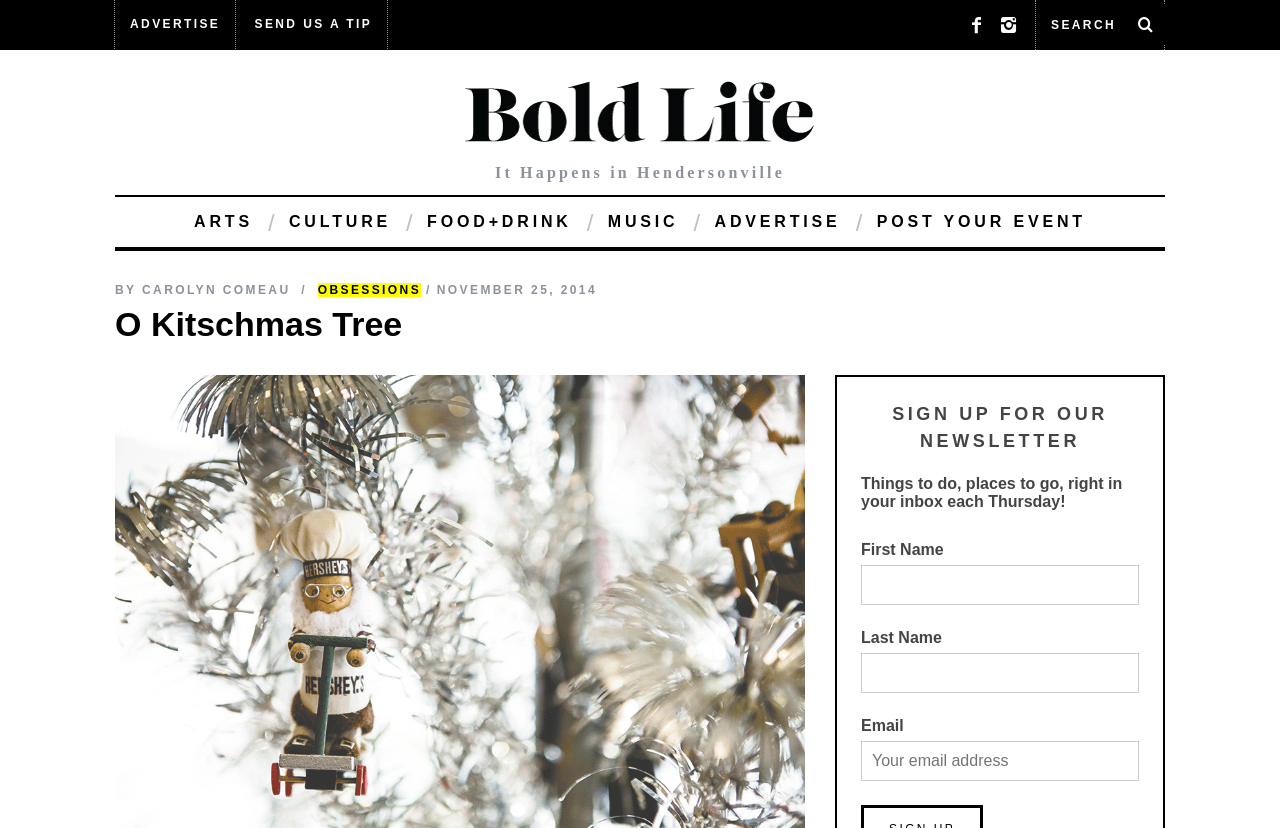Determine the bounding box coordinates for the element that should be clicked to follow this instruction: "View Bold Life - It Happens in Hendersonville". The coordinates should be given as four float numbers between 0 and 1, in the format [left, top, right, bottom].

[0.363, 0.097, 0.637, 0.186]